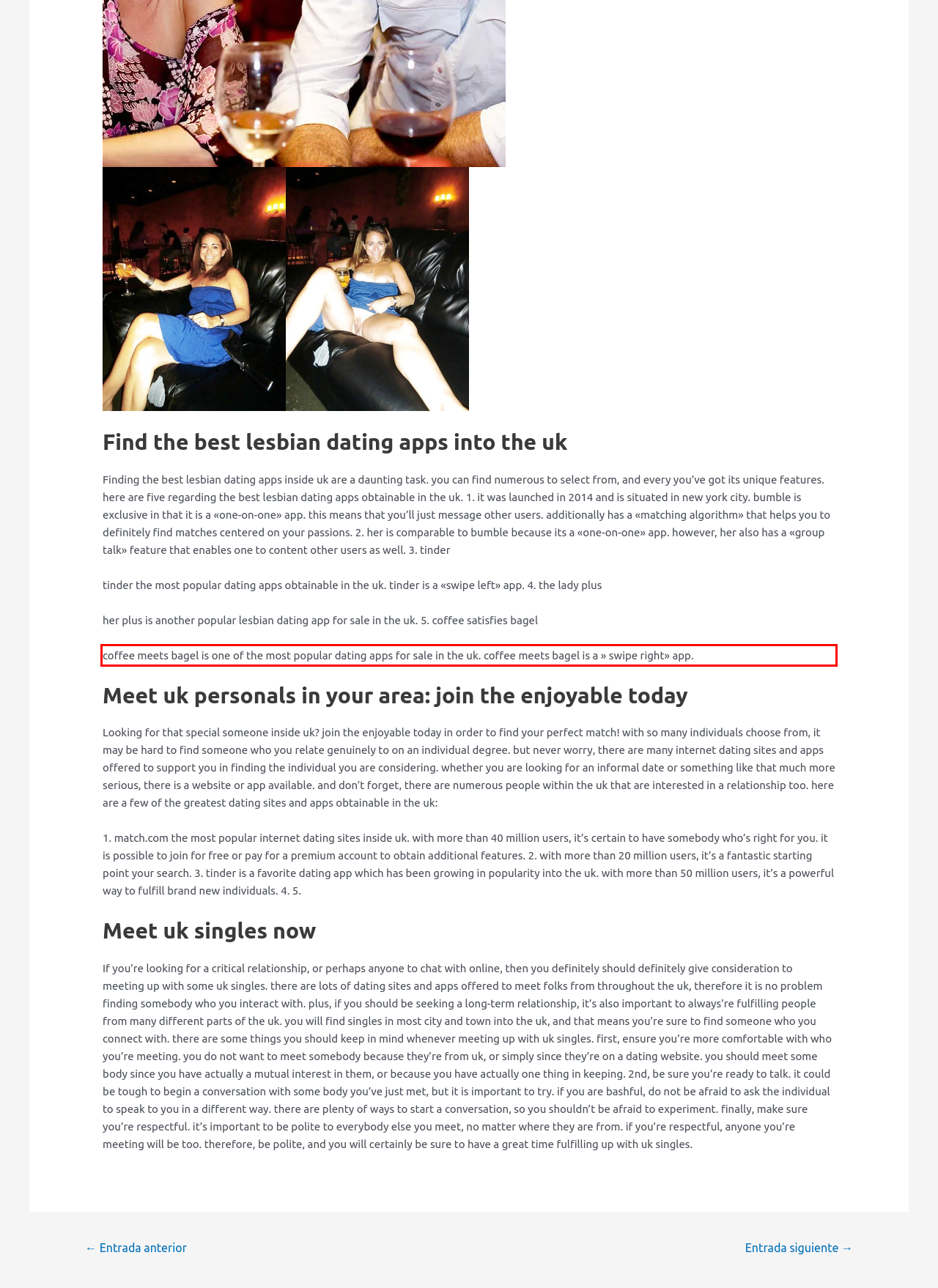Your task is to recognize and extract the text content from the UI element enclosed in the red bounding box on the webpage screenshot.

coffee meets bagel is one of the most popular dating apps for sale in the uk. coffee meets bagel is a » swipe right» app.